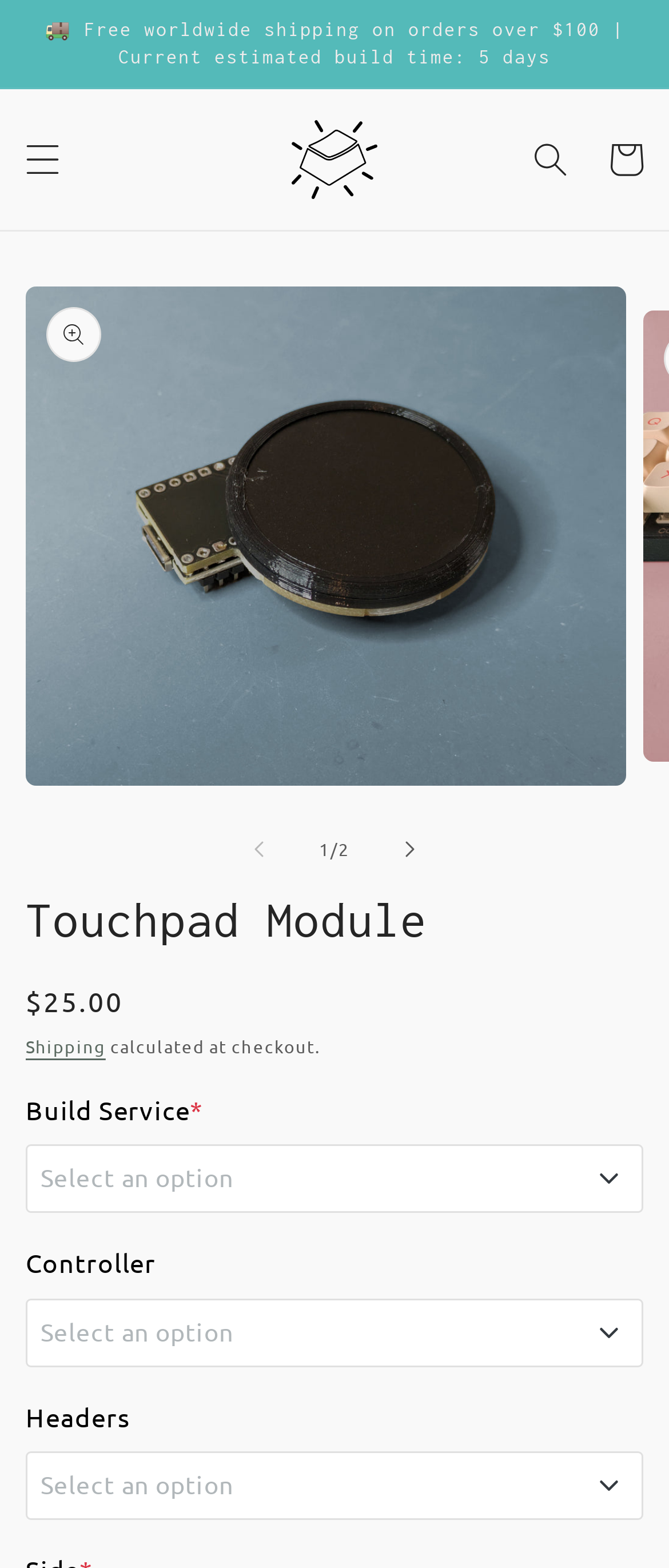Find the bounding box coordinates of the element to click in order to complete the given instruction: "Click the menu button."

[0.008, 0.078, 0.121, 0.126]